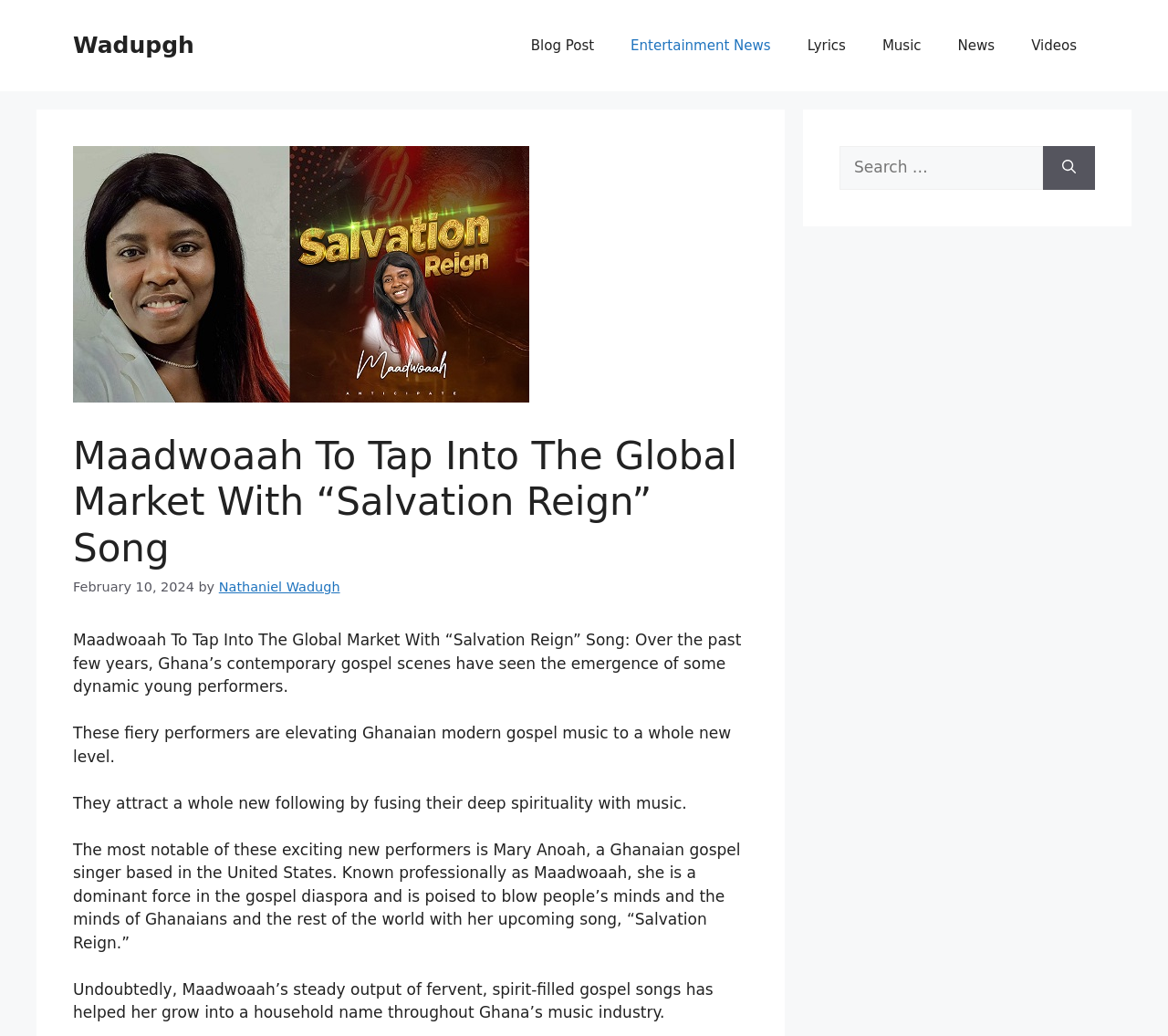Kindly determine the bounding box coordinates for the area that needs to be clicked to execute this instruction: "Check the 'MOST POPULAR' section".

None